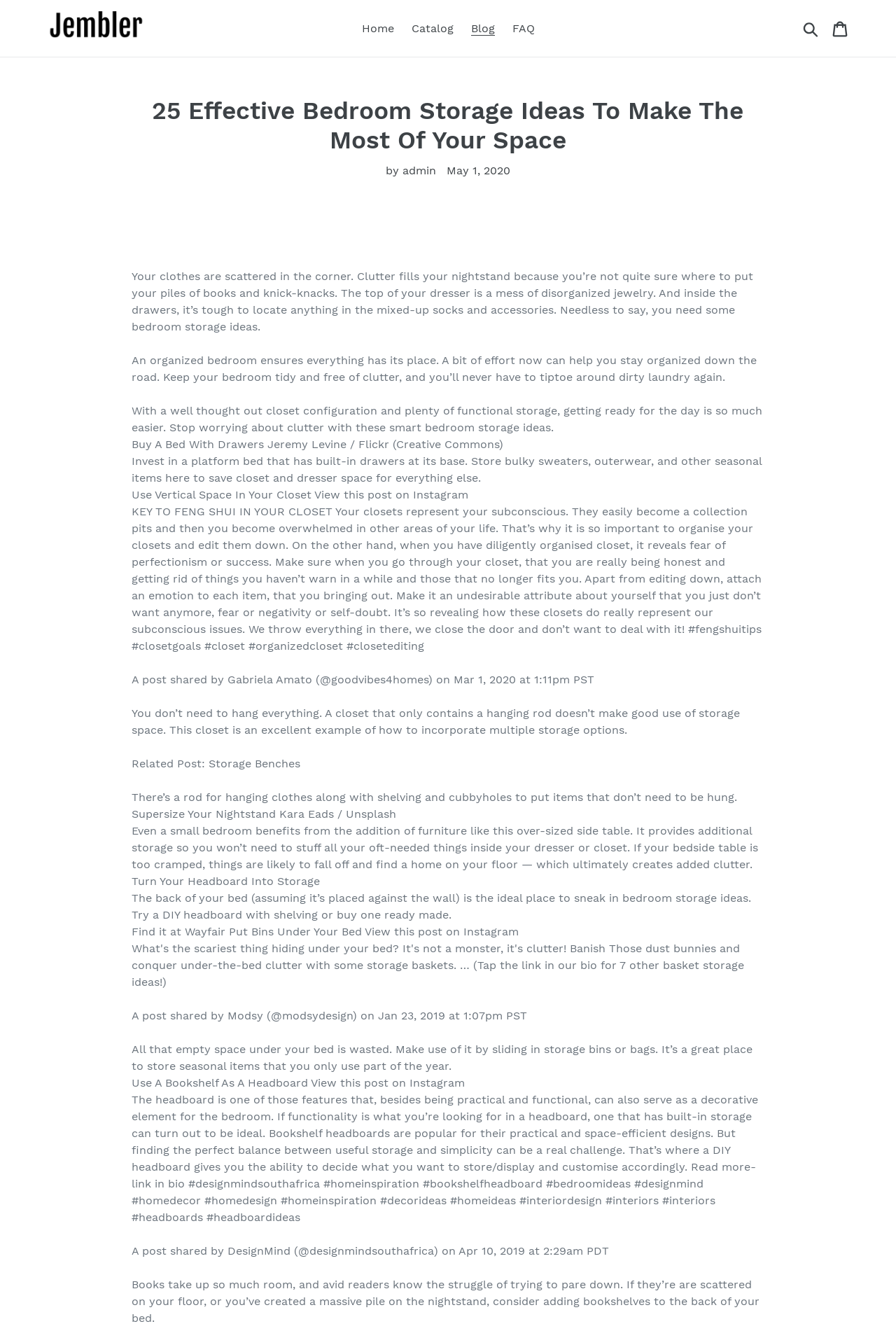Use the details in the image to answer the question thoroughly: 
What is the suggested use for the space under the bed?

The text suggests that the empty space under the bed can be utilized by sliding in storage bins or bags, providing a convenient and out-of-the-way place to store seasonal items or other belongings.